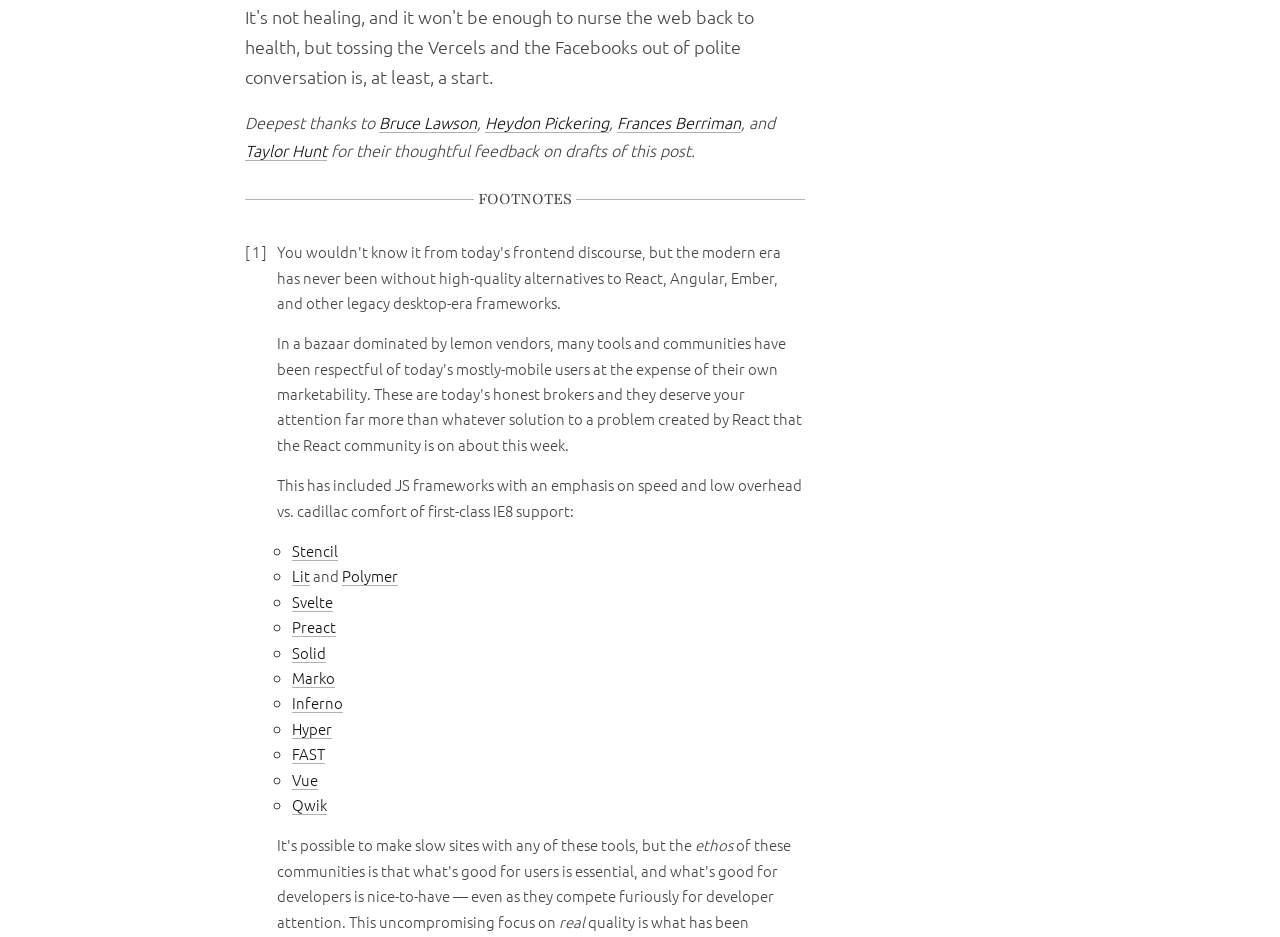What is the last item in the list?
Provide a detailed answer to the question, using the image to inform your response.

The last item in the list is Qwik, which is a link with the text 'Qwik' and is located at the bottom of the list, as indicated by its bounding box coordinates [0.228, 0.848, 0.255, 0.87].